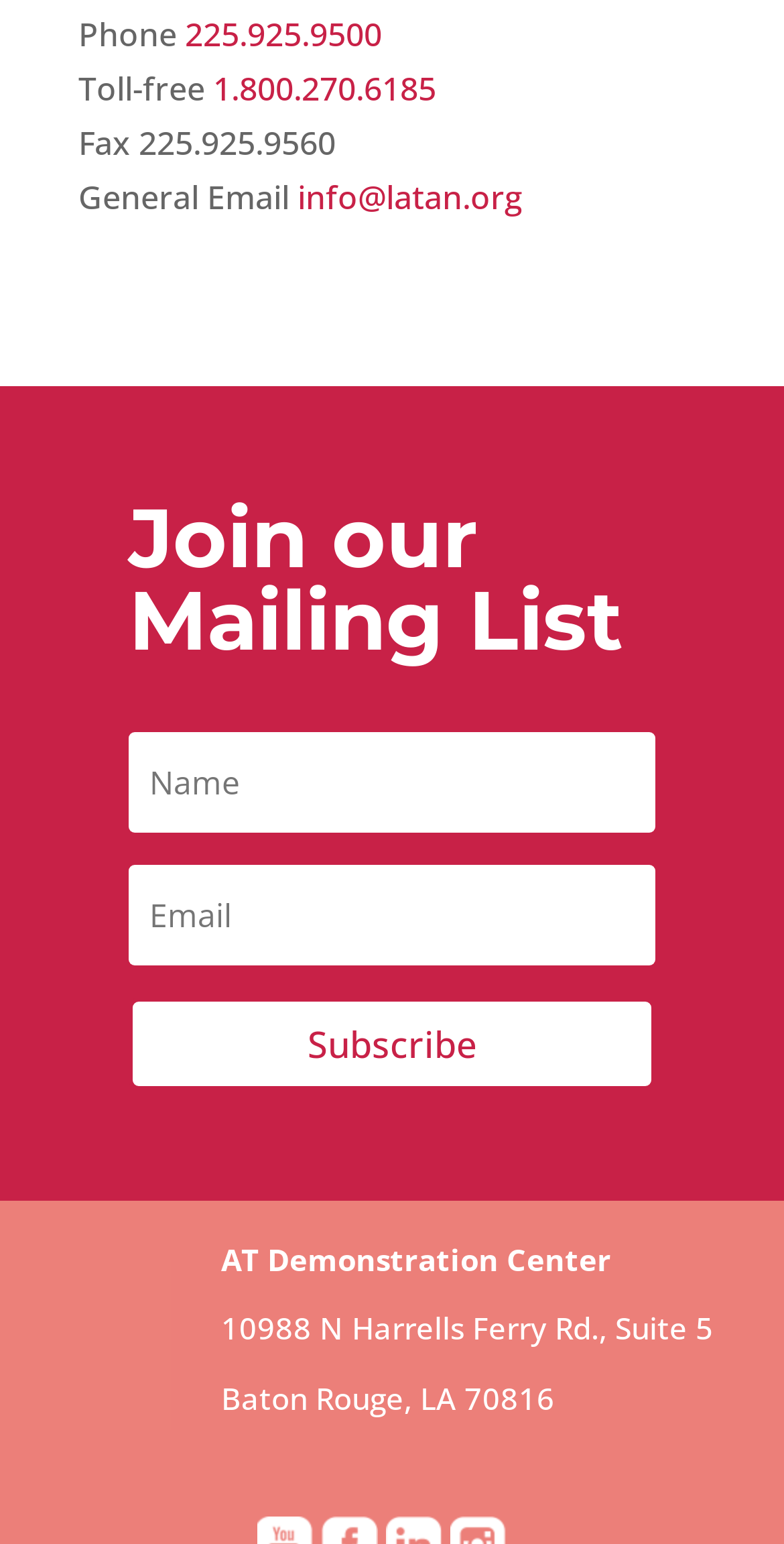What is the fax number? Analyze the screenshot and reply with just one word or a short phrase.

225.925.9560